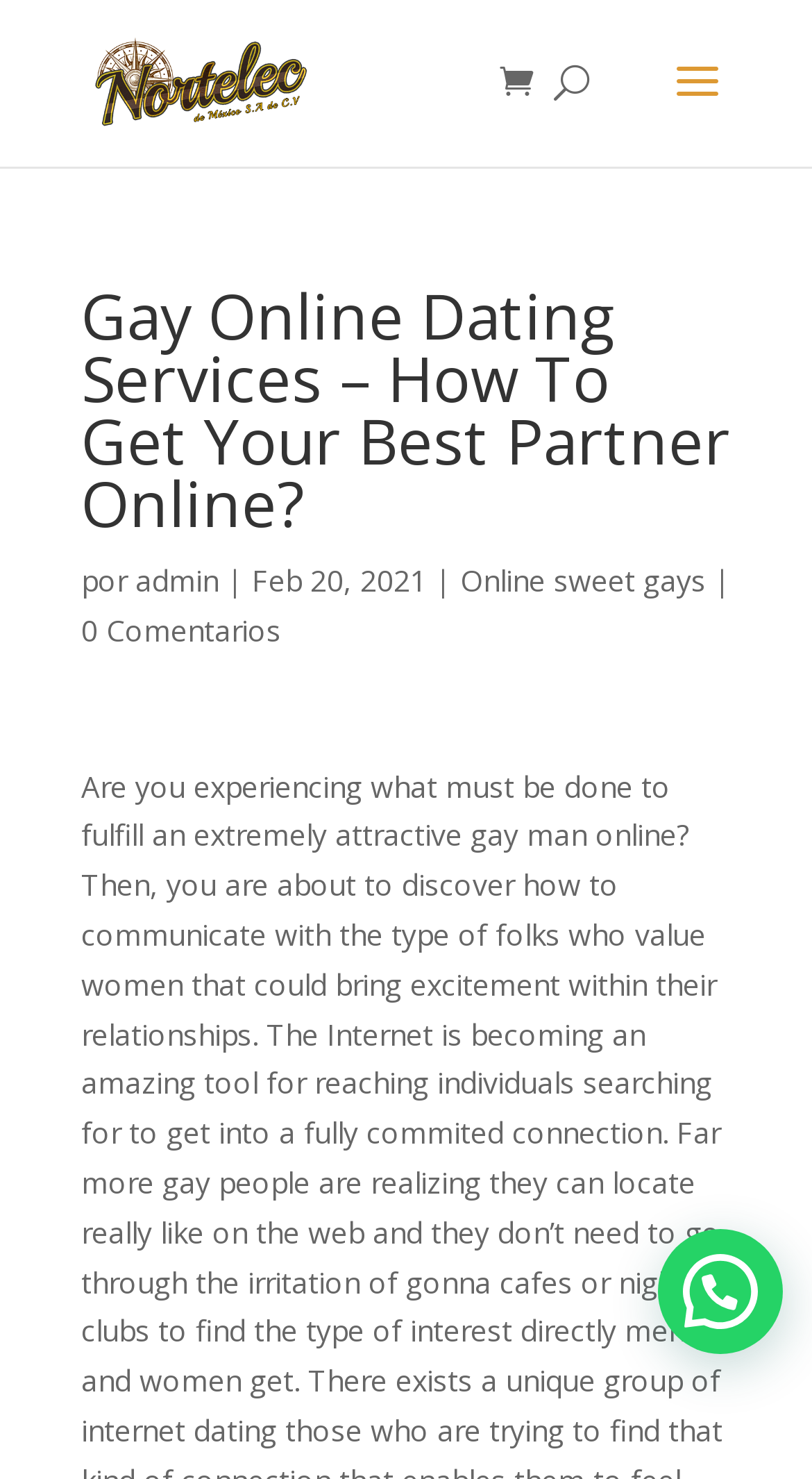Find the UI element described as: "alt="tienda"" and predict its bounding box coordinates. Ensure the coordinates are four float numbers between 0 and 1, [left, top, right, bottom].

[0.11, 0.04, 0.382, 0.067]